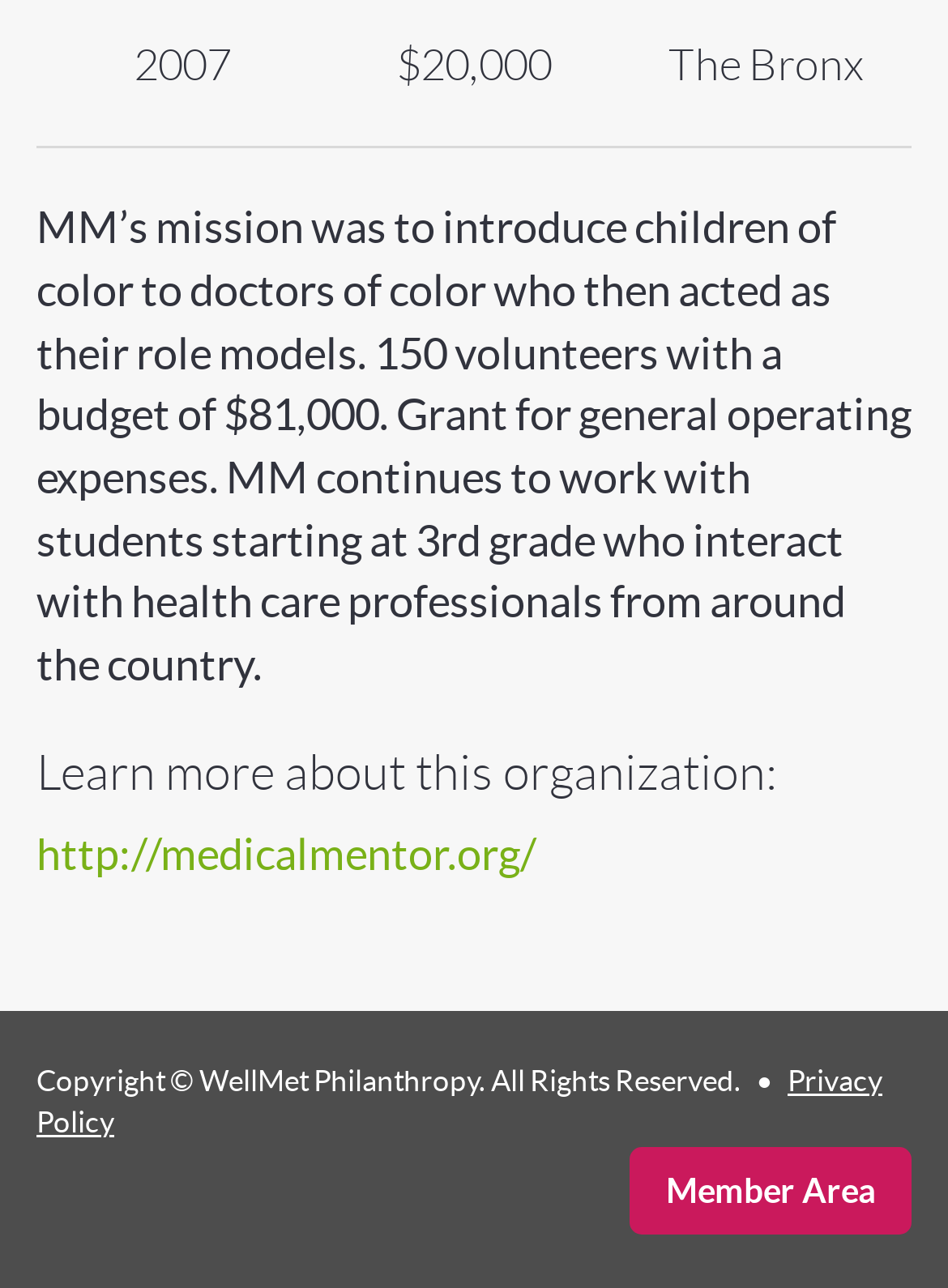Answer the following inquiry with a single word or phrase:
What is the copyright holder's name?

WellMet Philanthropy